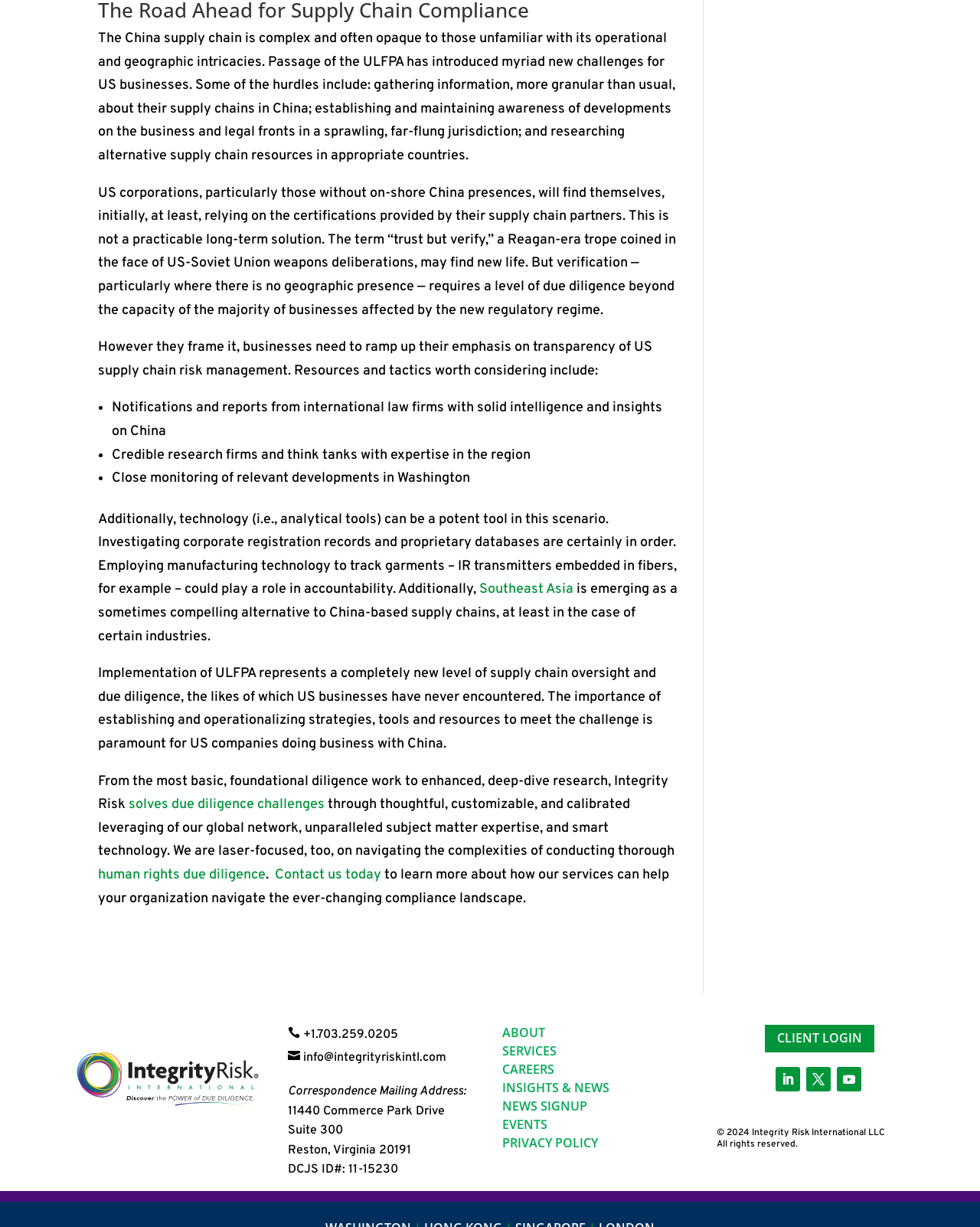Identify the bounding box coordinates of the specific part of the webpage to click to complete this instruction: "Learn more about human rights due diligence".

[0.1, 0.706, 0.271, 0.72]